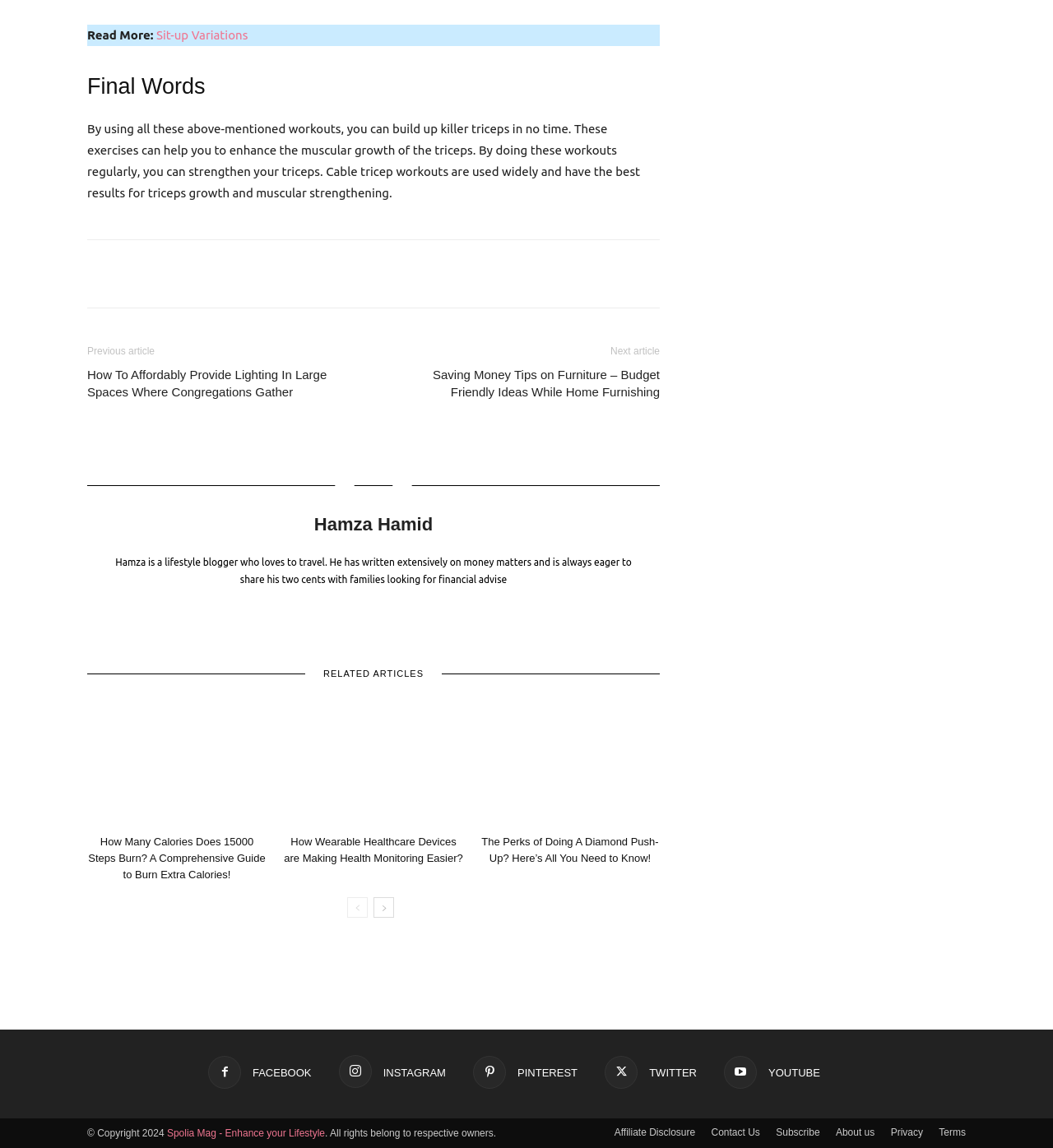Can you show the bounding box coordinates of the region to click on to complete the task described in the instruction: "View the author's profile"?

[0.298, 0.447, 0.411, 0.465]